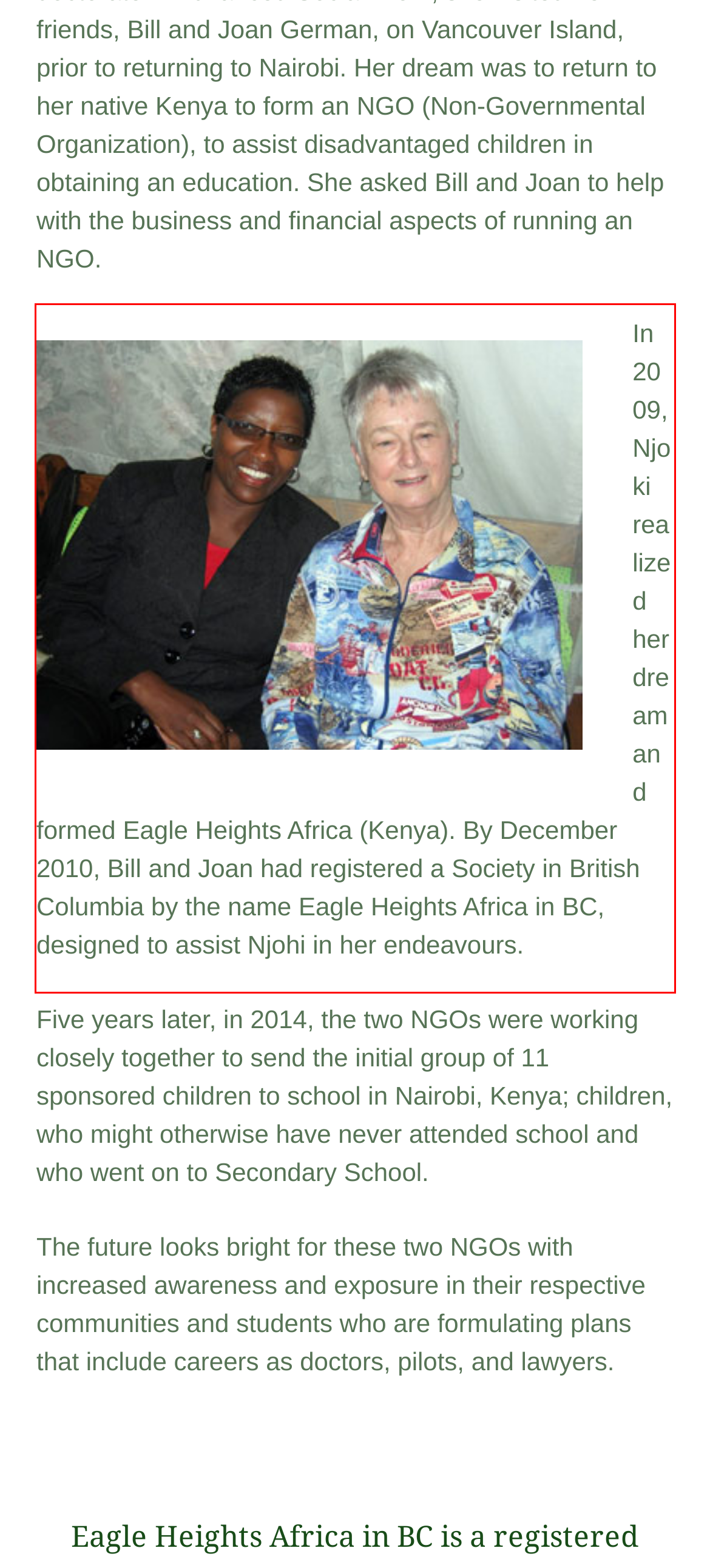There is a screenshot of a webpage with a red bounding box around a UI element. Please use OCR to extract the text within the red bounding box.

In 2009, Njoki realized her dream and formed Eagle Heights Africa (Kenya). By December 2010, Bill and Joan had registered a Society in British Columbia by the name Eagle Heights Africa in BC, designed to assist Njohi in her endeavours.